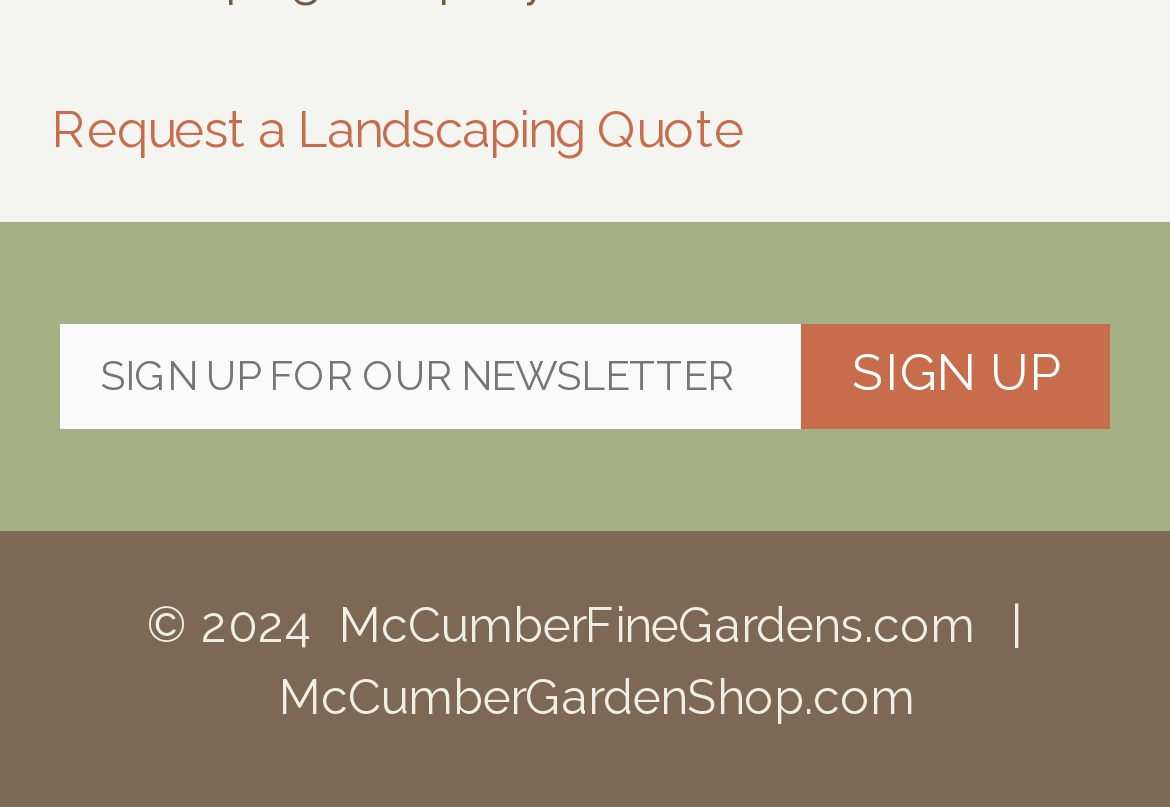Respond concisely with one word or phrase to the following query:
What is the purpose of the textbox at the top?

Sign up for newsletter